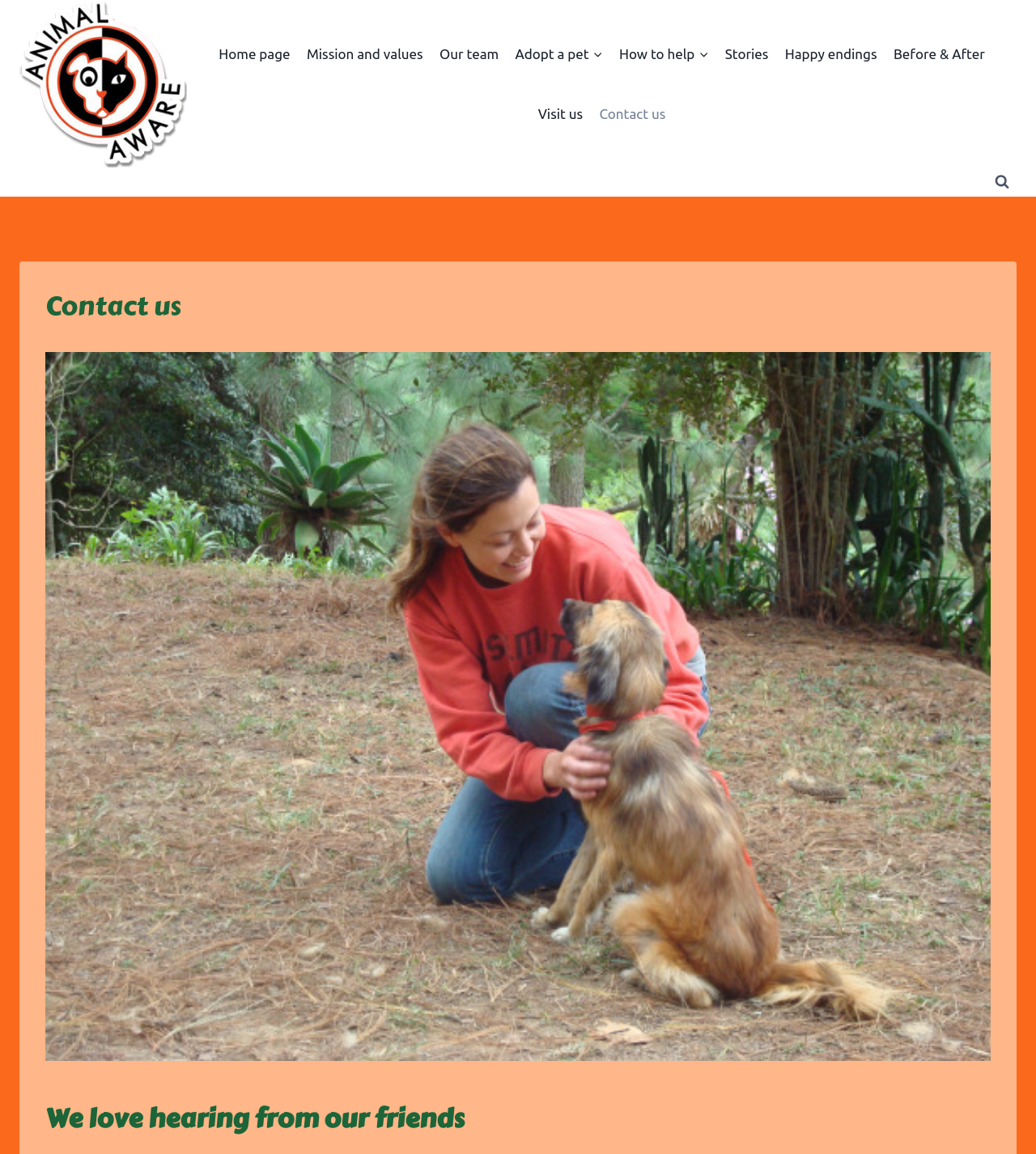Determine the bounding box coordinates for the region that must be clicked to execute the following instruction: "Go to the Home page".

[0.203, 0.02, 0.288, 0.073]